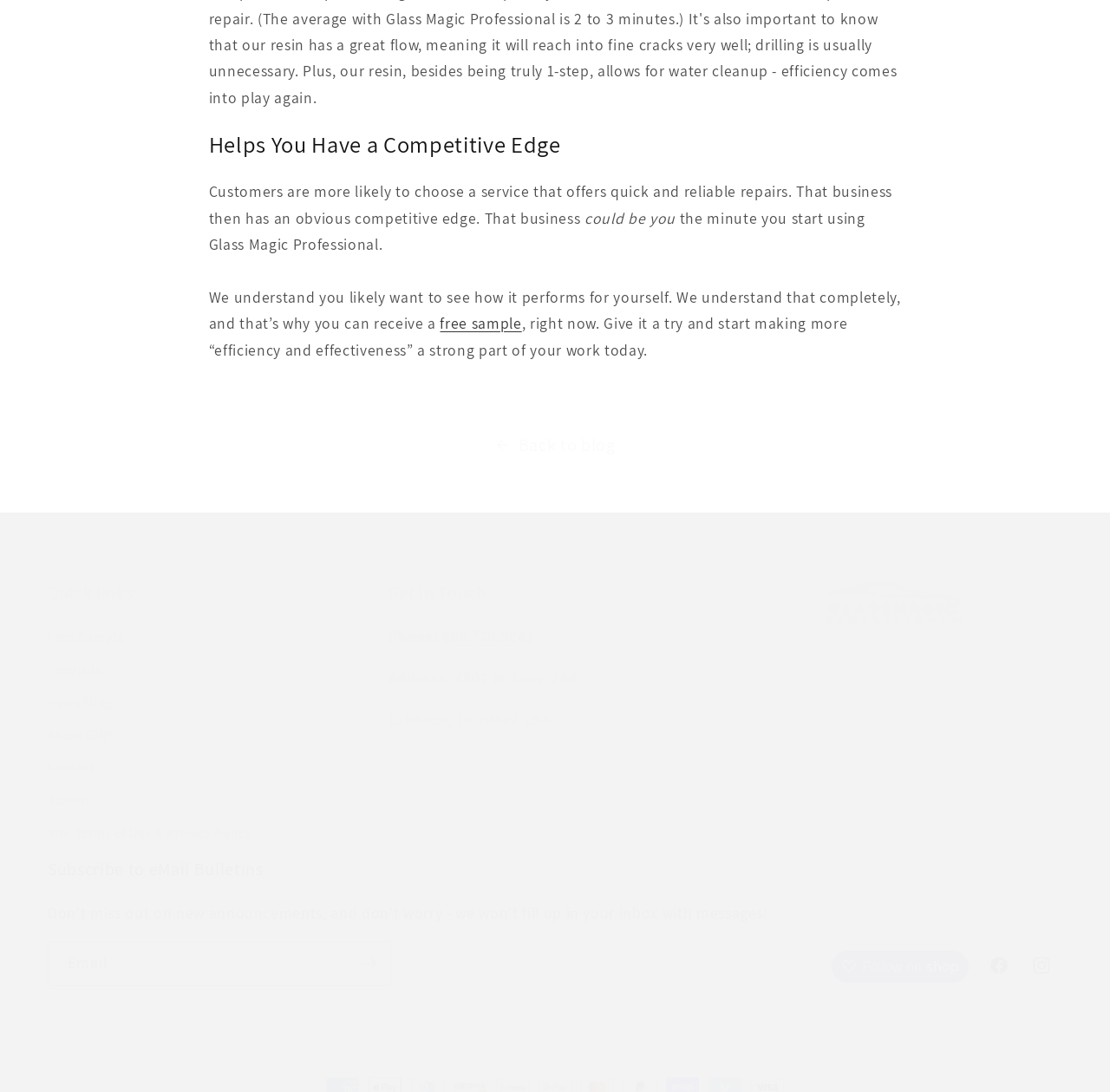Determine the bounding box coordinates for the area that needs to be clicked to fulfill this task: "Enter email address". The coordinates must be given as four float numbers between 0 and 1, i.e., [left, top, right, bottom].

[0.044, 0.863, 0.352, 0.902]